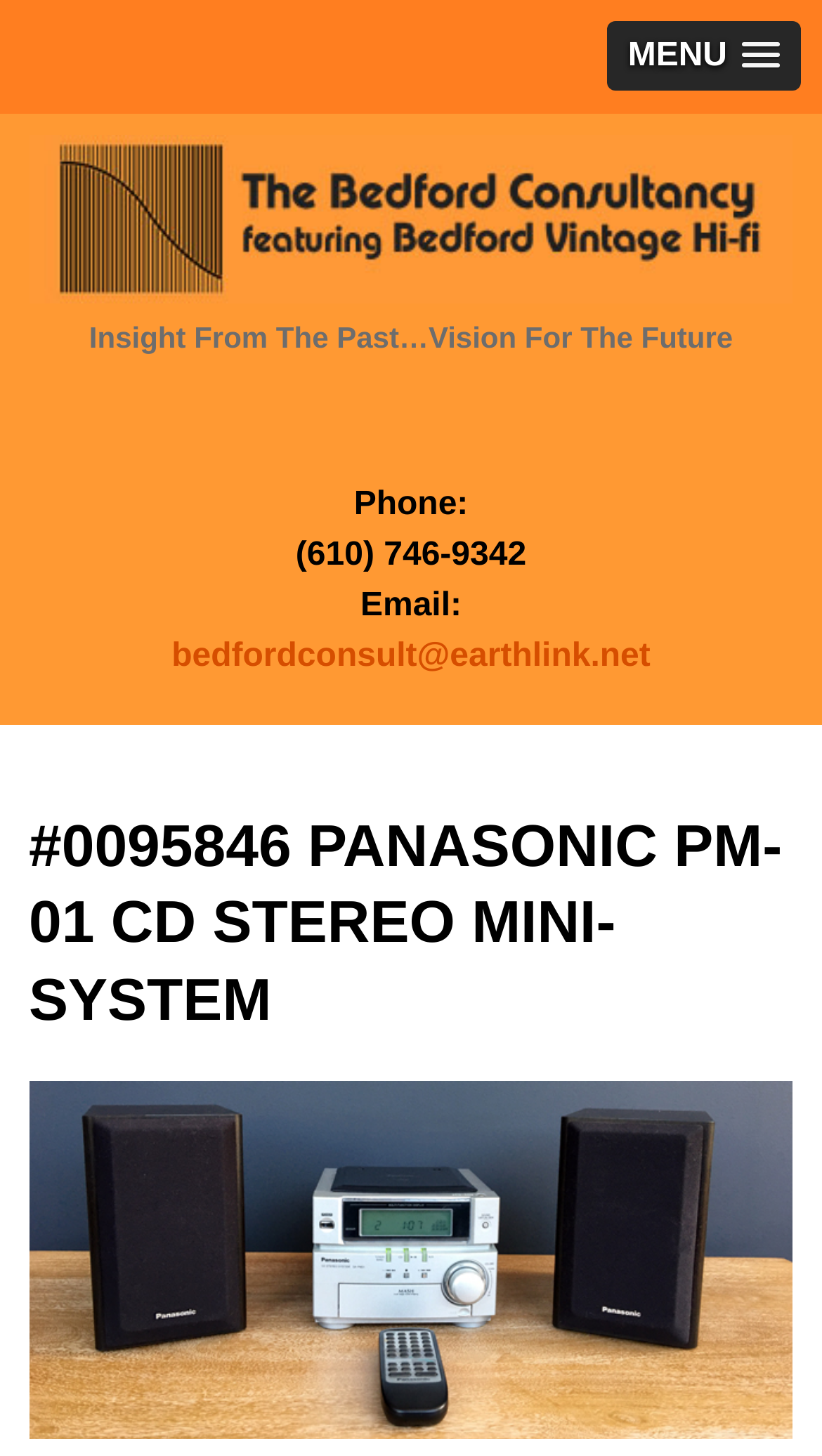Explain the webpage's design and content in an elaborate manner.

The webpage appears to be a product page for a Panasonic PM-01 CD Stereo Mini-System, with the title "#0095846 PANASONIC PM-01 CD STEREO MINI-SYSTEM" prominently displayed at the top. 

At the top-right corner, there is a "MENU" link. On the top-left side, the company logo is displayed, which is an image. Below the logo, there is a heading that reads "Insight From The Past…Vision For The Future". 

Underneath this heading, there is a section that contains the company's contact information, including a phone number and an email address, which is also a clickable link. 

Further down, there is a large heading that repeats the product title "#0095846 PANASONIC PM-01 CD STEREO MINI-SYSTEM". Below this heading, there is a large image of the product, which takes up most of the remaining space on the page.